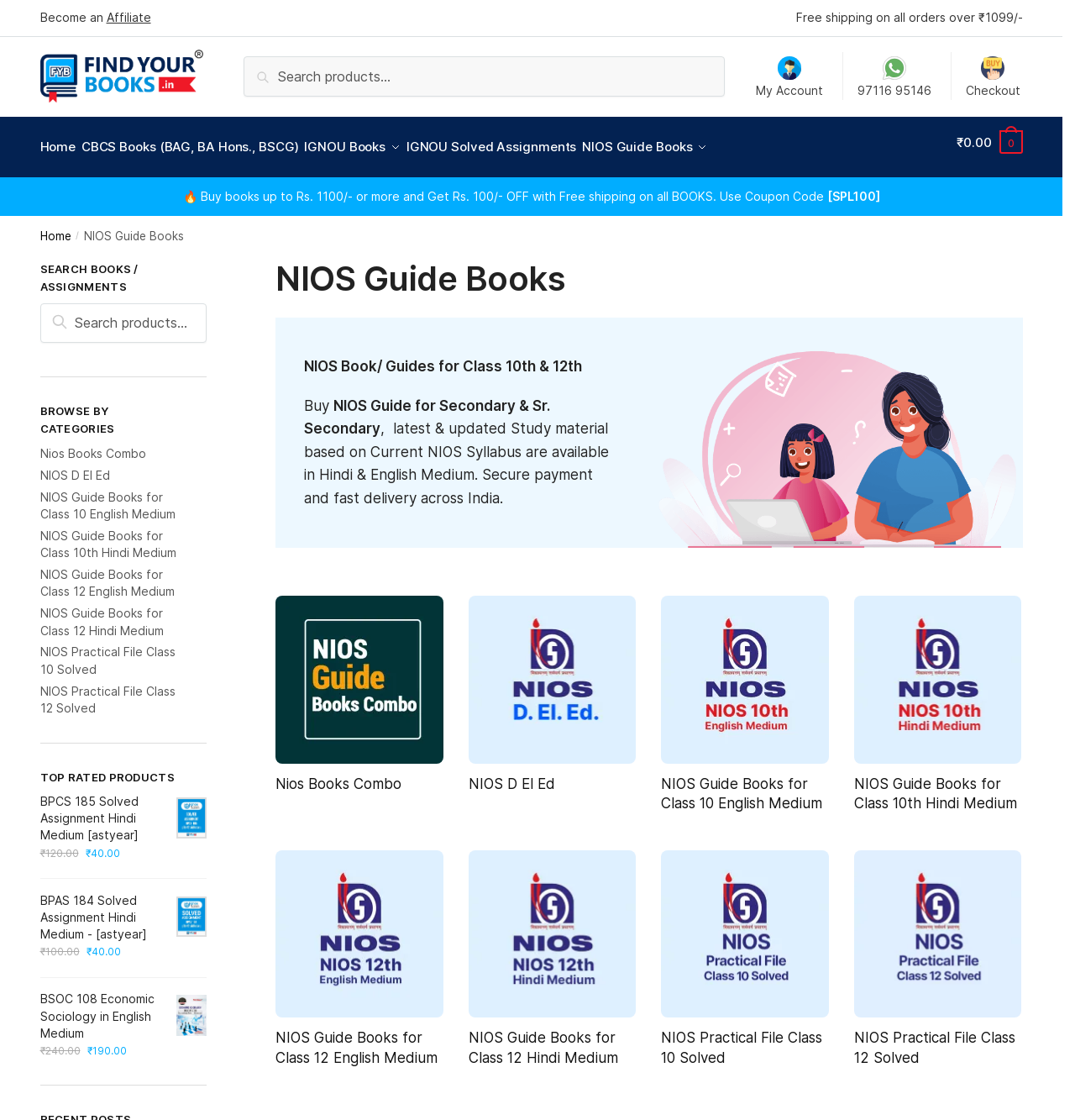Locate the bounding box coordinates for the element described below: "NIOS D El Ed (2)". The coordinates must be four float values between 0 and 1, formatted as [left, top, right, bottom].

[0.436, 0.524, 0.592, 0.701]